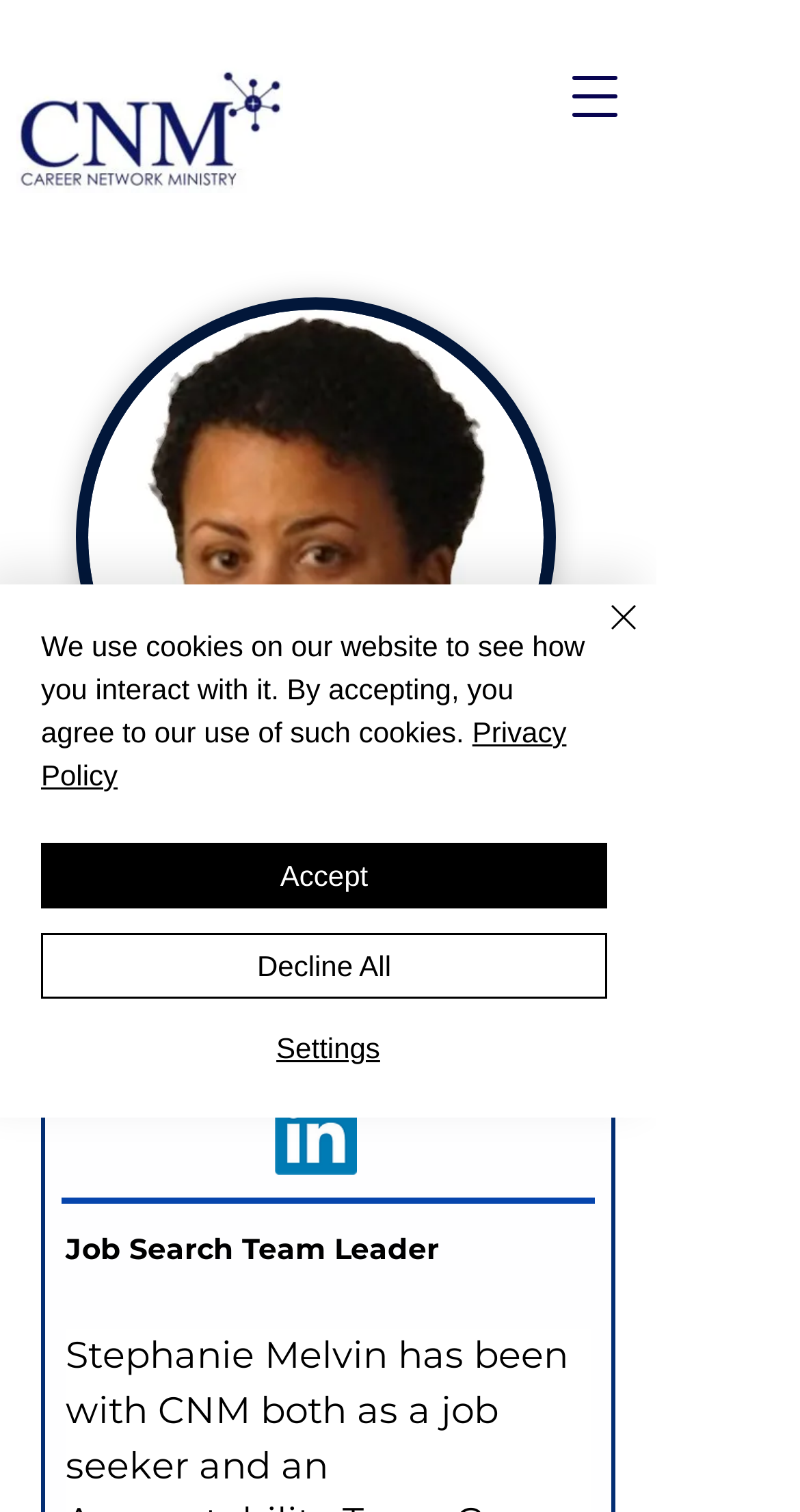Given the description aria-label="Quick actions", predict the bounding box coordinates of the UI element. Ensure the coordinates are in the format (top-left x, top-left y, bottom-right x, bottom-right y) and all values are between 0 and 1.

[0.651, 0.65, 0.779, 0.717]